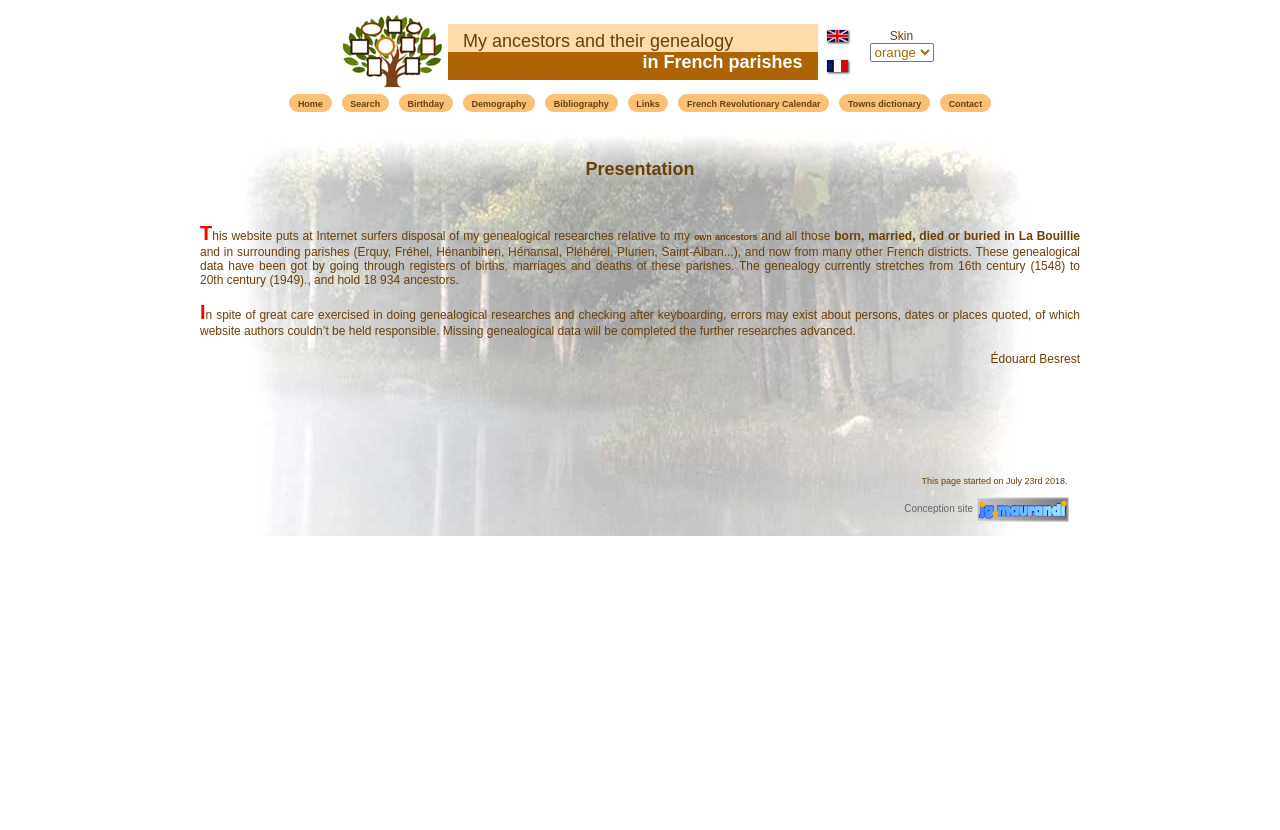Determine the bounding box of the UI component based on this description: "Bibliography". The bounding box coordinates should be four float values between 0 and 1, i.e., [left, top, right, bottom].

[0.433, 0.119, 0.476, 0.131]